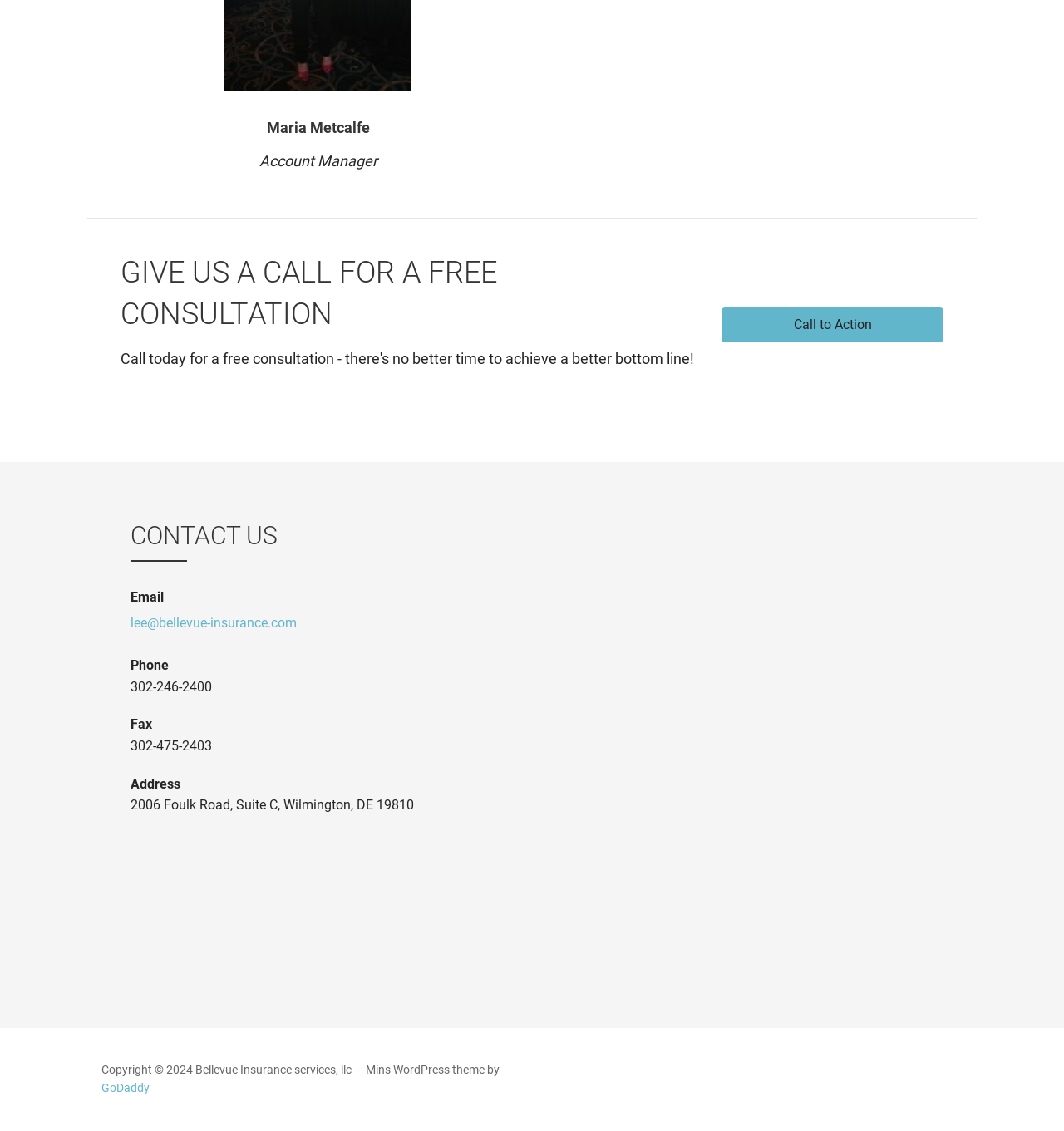What is the name of the account manager?
Offer a detailed and exhaustive answer to the question.

The question can be answered by looking at the heading element with the text 'Maria Metcalfe' and the static text element with the text 'Account Manager' which is located below it, indicating that Maria Metcalfe is the account manager.